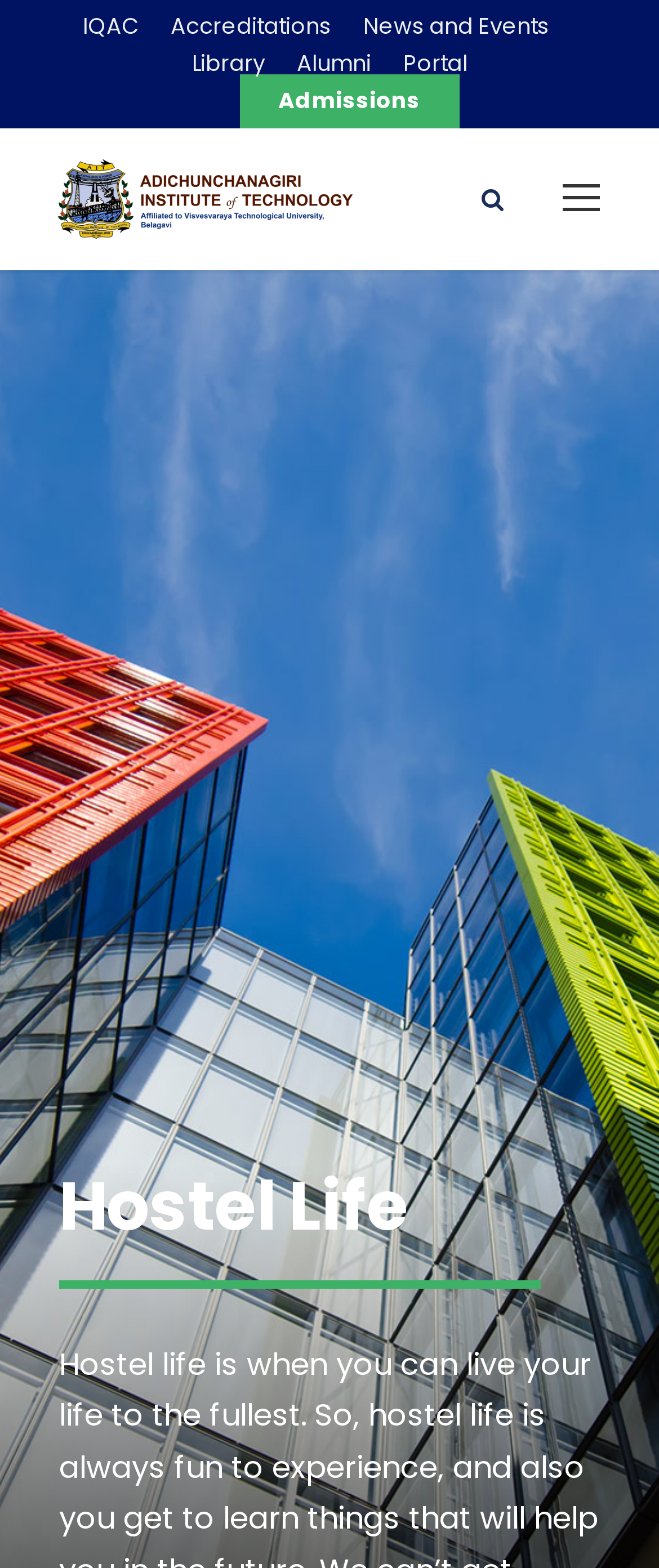Using the webpage screenshot, find the UI element described by IQAC. Provide the bounding box coordinates in the format (top-left x, top-left y, bottom-right x, bottom-right y), ensuring all values are floating point numbers between 0 and 1.

[0.126, 0.006, 0.21, 0.032]